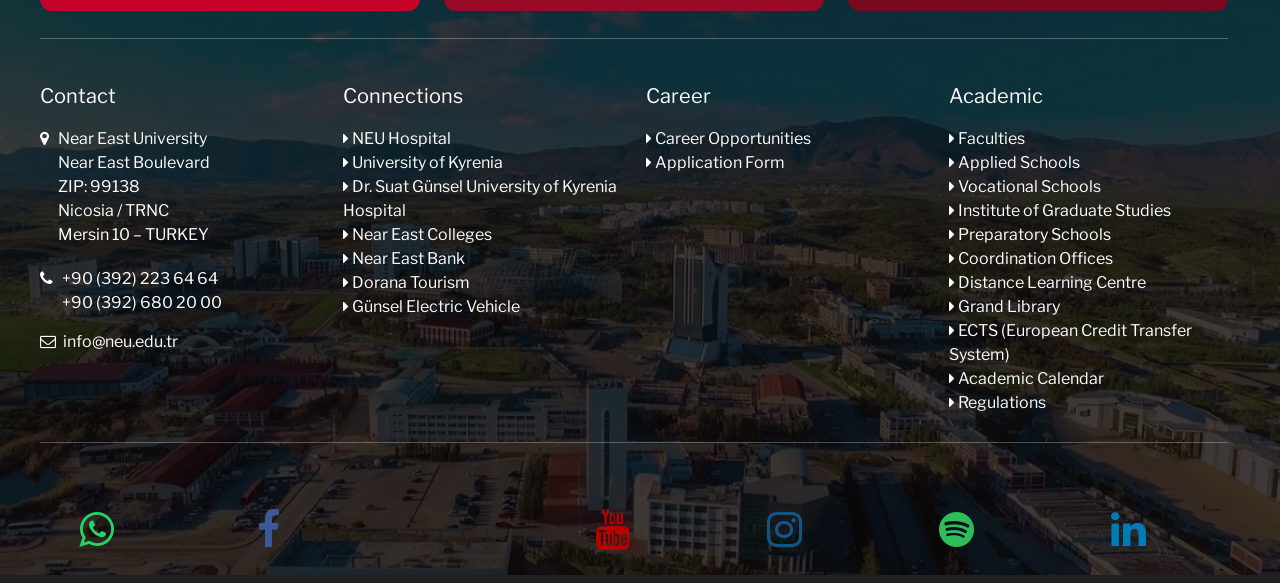Could you highlight the region that needs to be clicked to execute the instruction: "Check Academic Calendar"?

[0.746, 0.632, 0.862, 0.665]